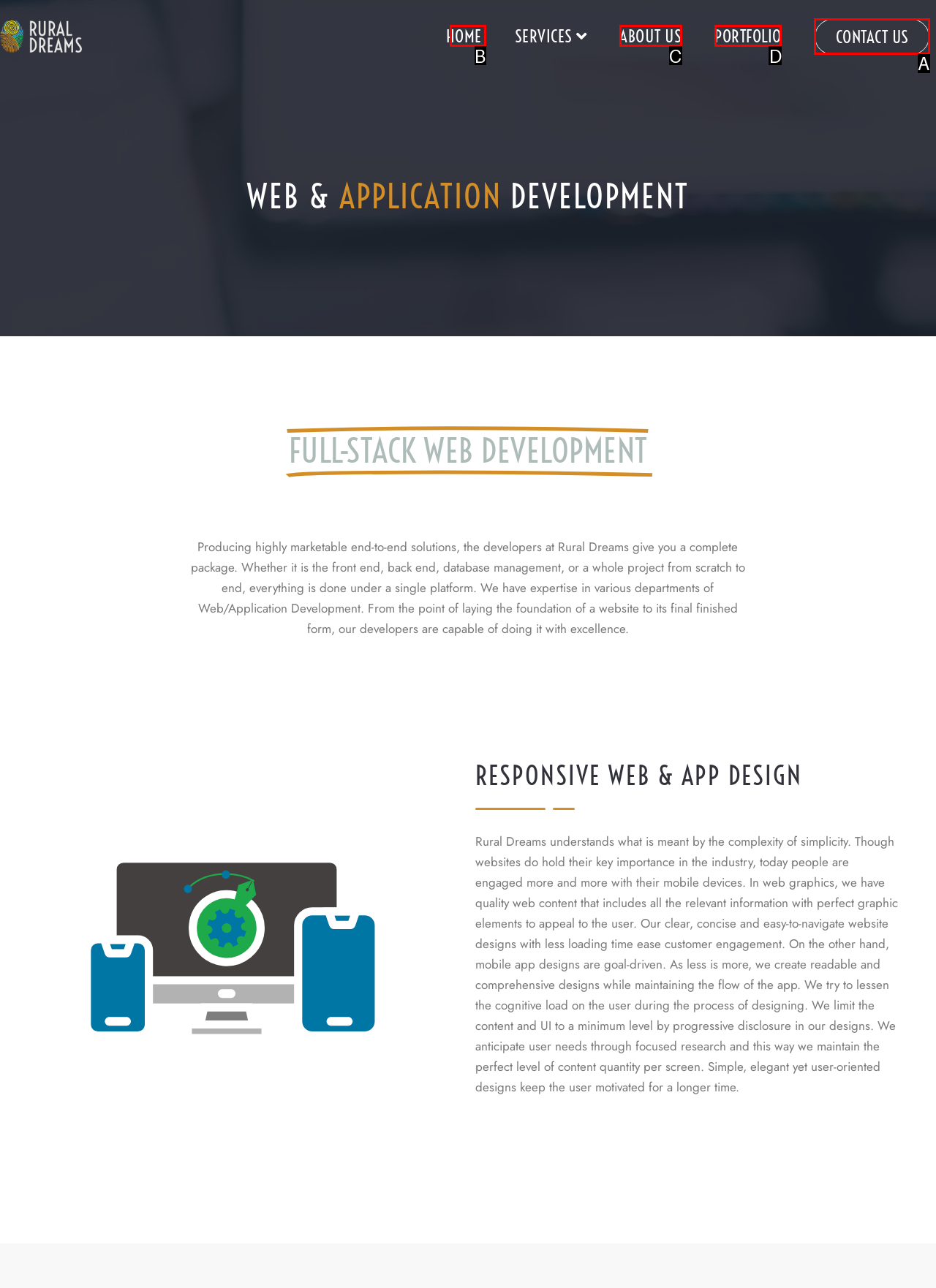From the description: Read, identify the option that best matches and reply with the letter of that option directly.

None